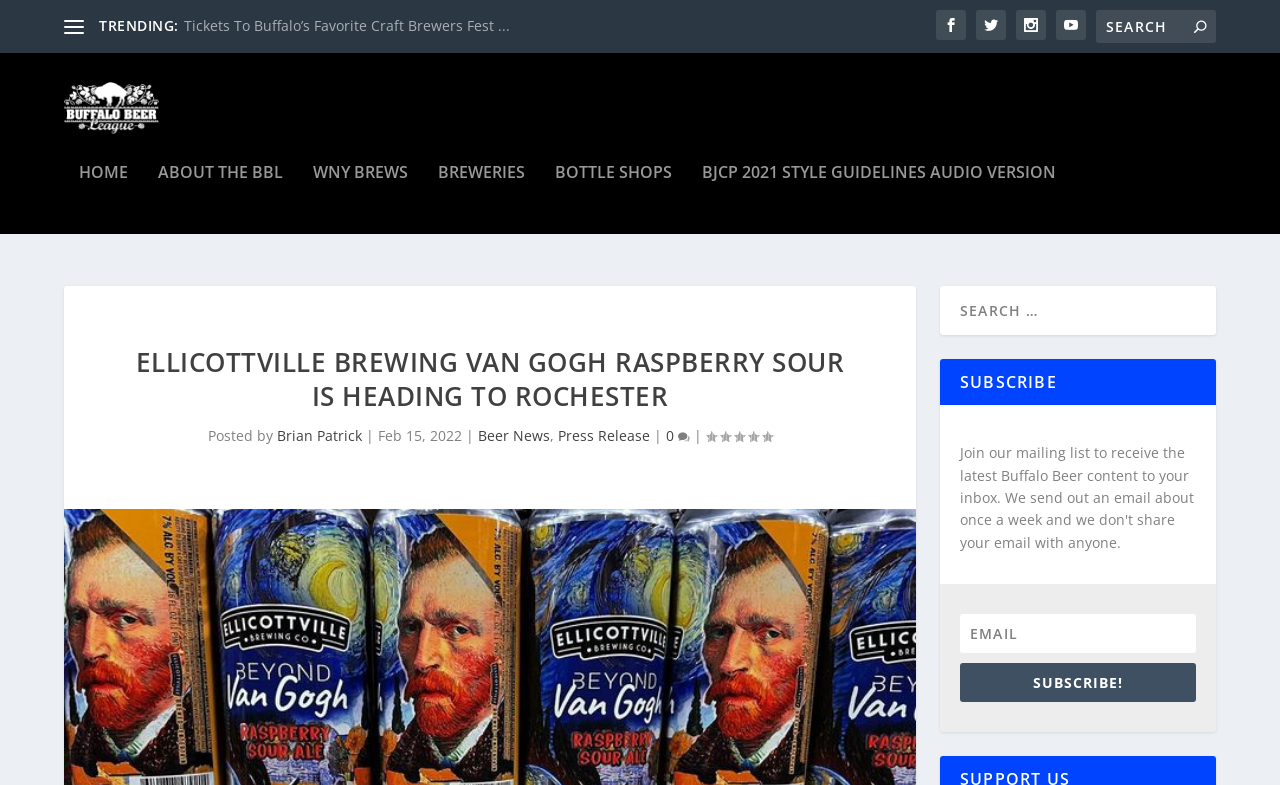Specify the bounding box coordinates of the area that needs to be clicked to achieve the following instruction: "Click on the TRENDING link".

[0.077, 0.022, 0.139, 0.045]